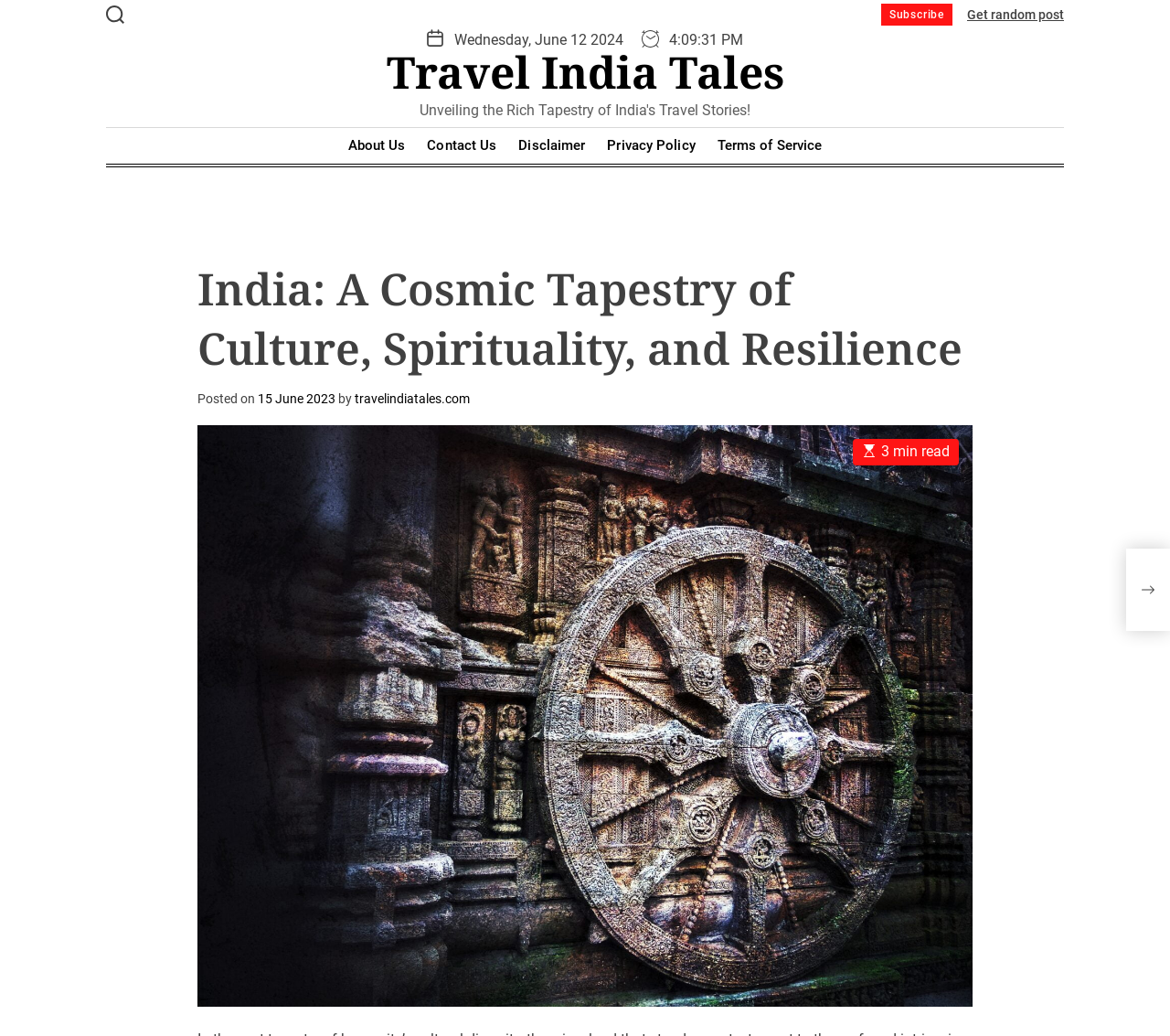Identify the bounding box coordinates of the region that needs to be clicked to carry out this instruction: "Search for something". Provide these coordinates as four float numbers ranging from 0 to 1, i.e., [left, top, right, bottom].

[0.091, 0.005, 0.106, 0.023]